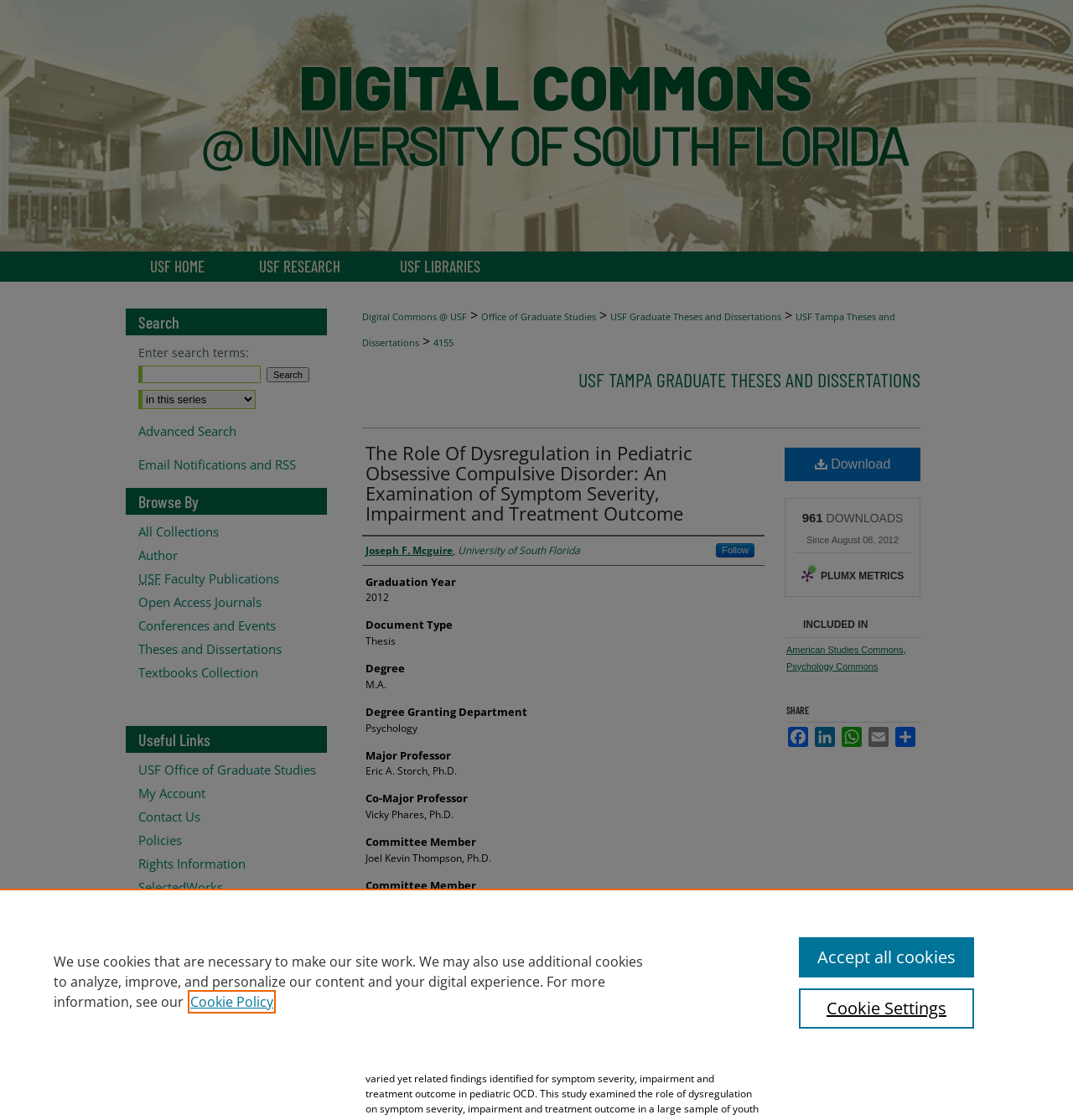Extract the primary header of the webpage and generate its text.

The Role Of Dysregulation in Pediatric Obsessive Compulsive Disorder: An Examination of Symptom Severity, Impairment and Treatment Outcome